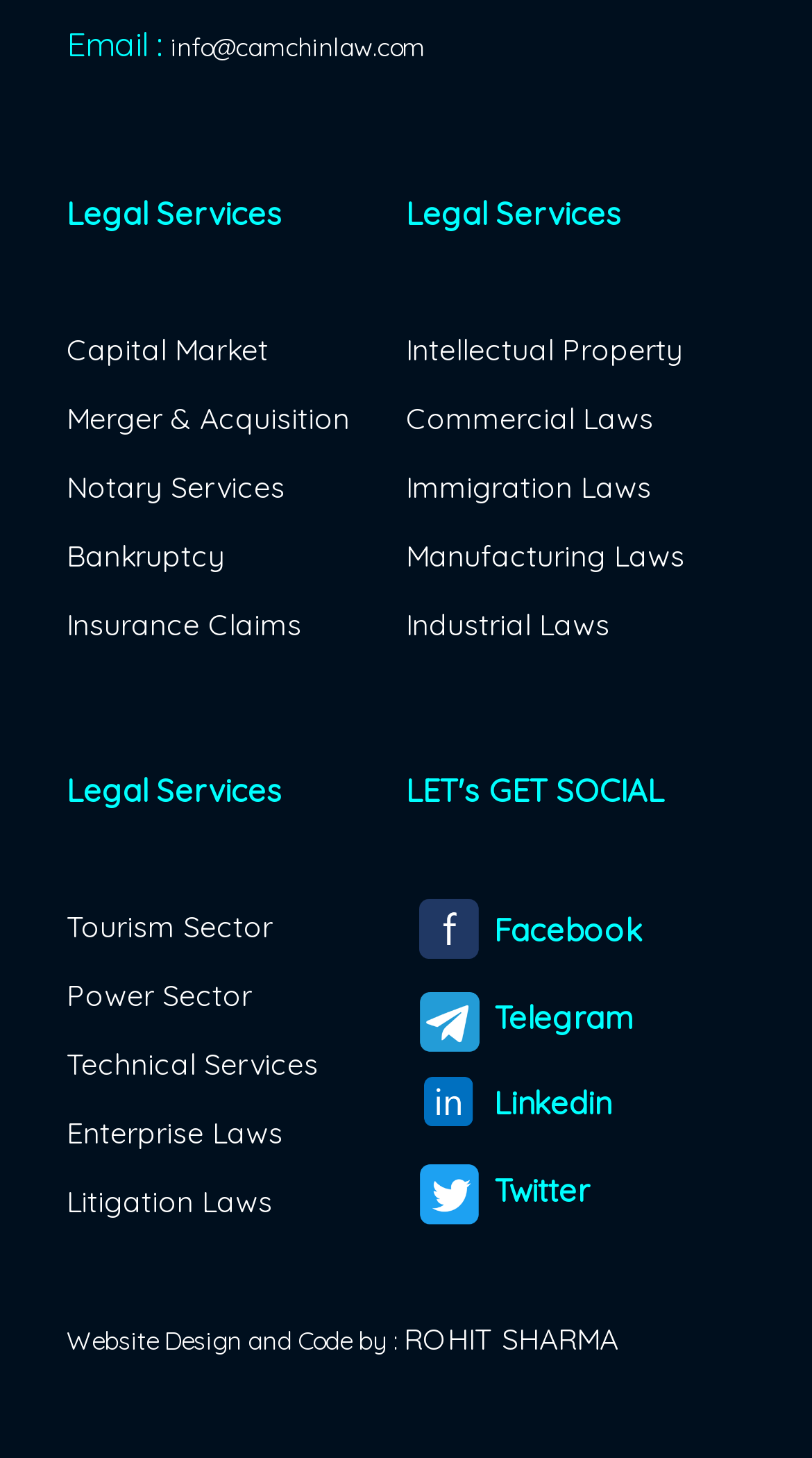Refer to the image and offer a detailed explanation in response to the question: What is the name of the law firm?

The law firm's name, AVIOR ASIA, is mentioned in the social media links section, where it is linked to the firm's Facebook, Telegram, Linkedin, and Twitter profiles.